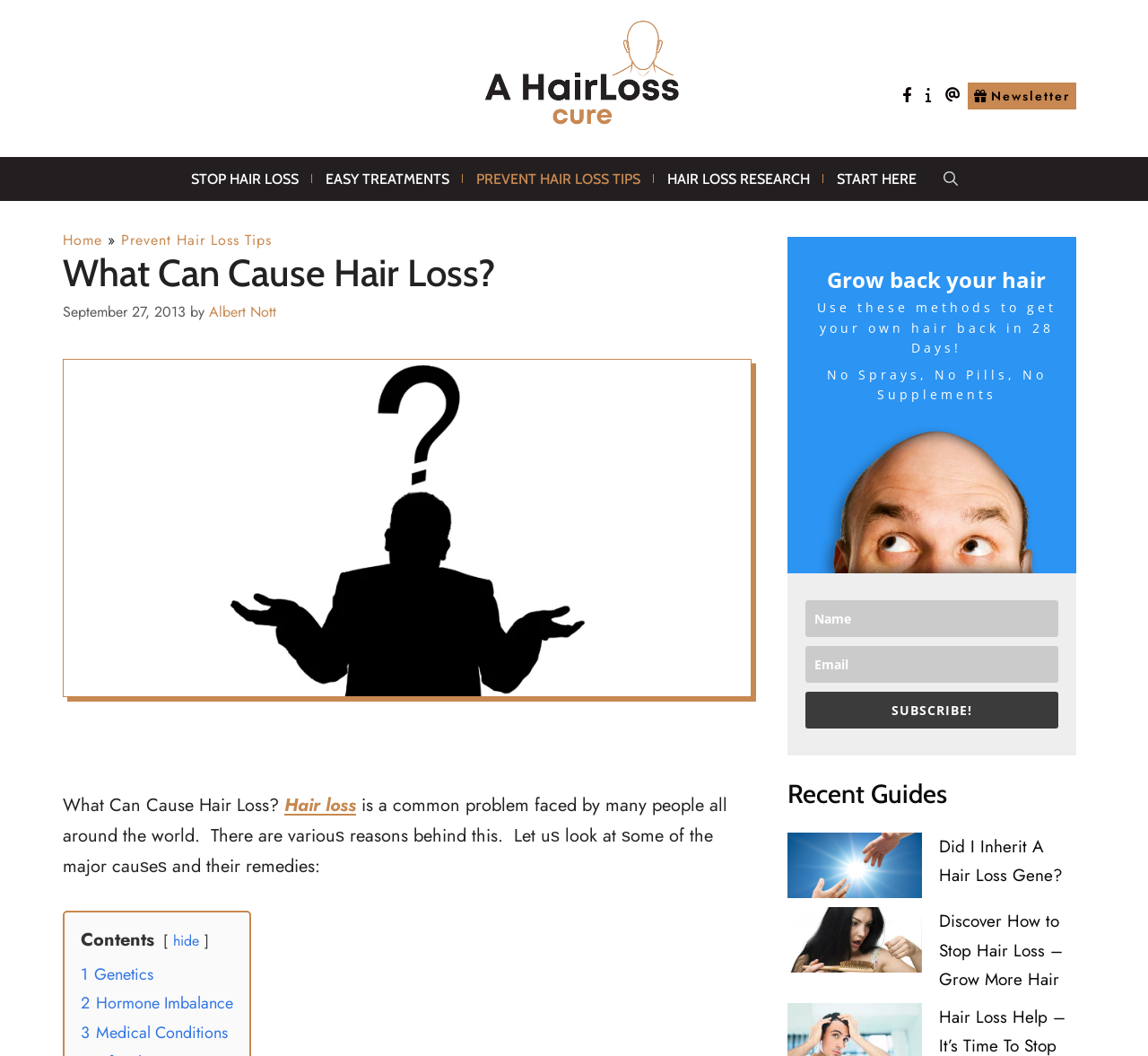How many days does it take to grow back hair according to the webpage?
Please provide a detailed and thorough answer to the question.

According to the webpage, it is possible to grow back hair in 28 days, as mentioned in the complementary section.